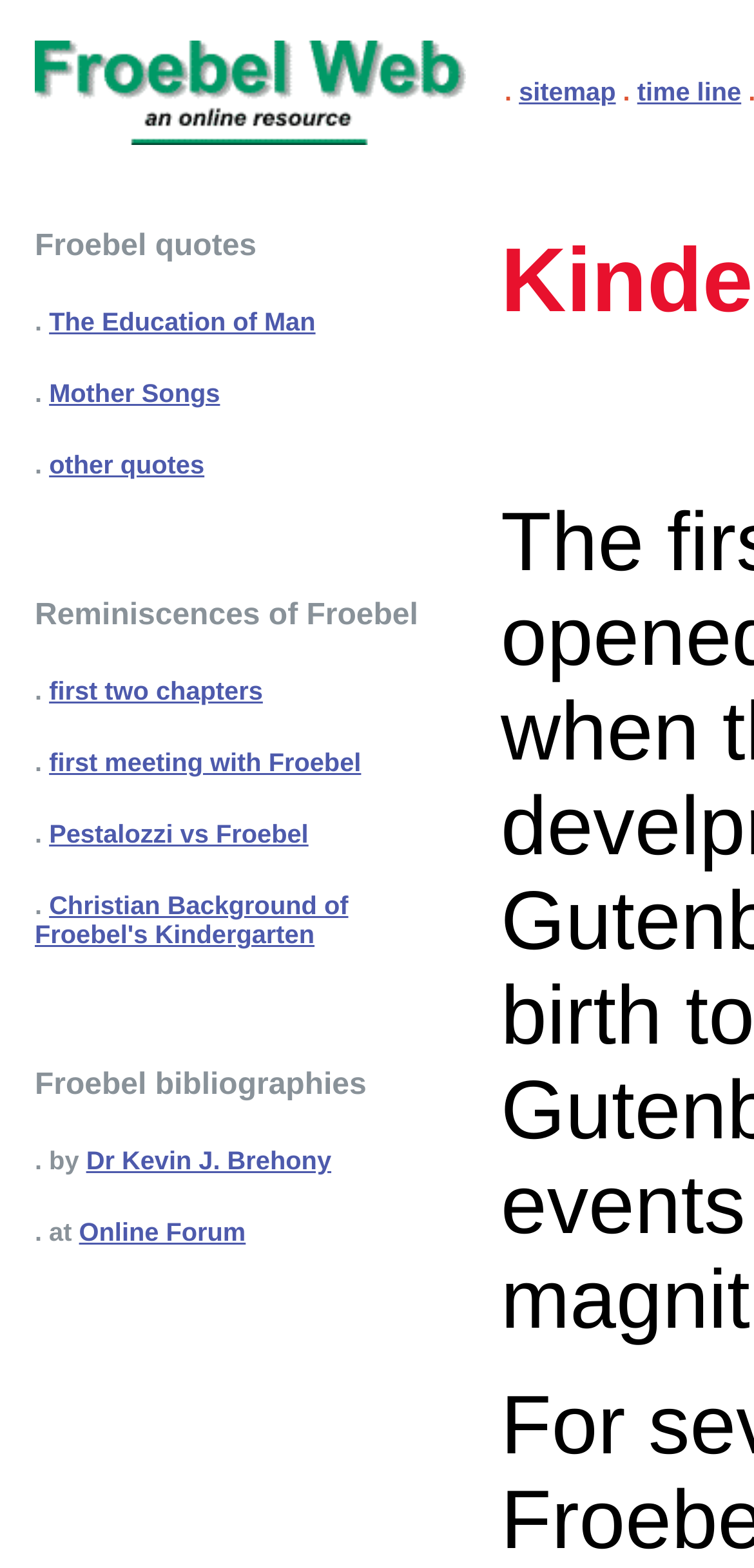Locate the bounding box coordinates of the element that needs to be clicked to carry out the instruction: "visit Froebel Web". The coordinates should be given as four float numbers ranging from 0 to 1, i.e., [left, top, right, bottom].

[0.046, 0.076, 0.618, 0.097]